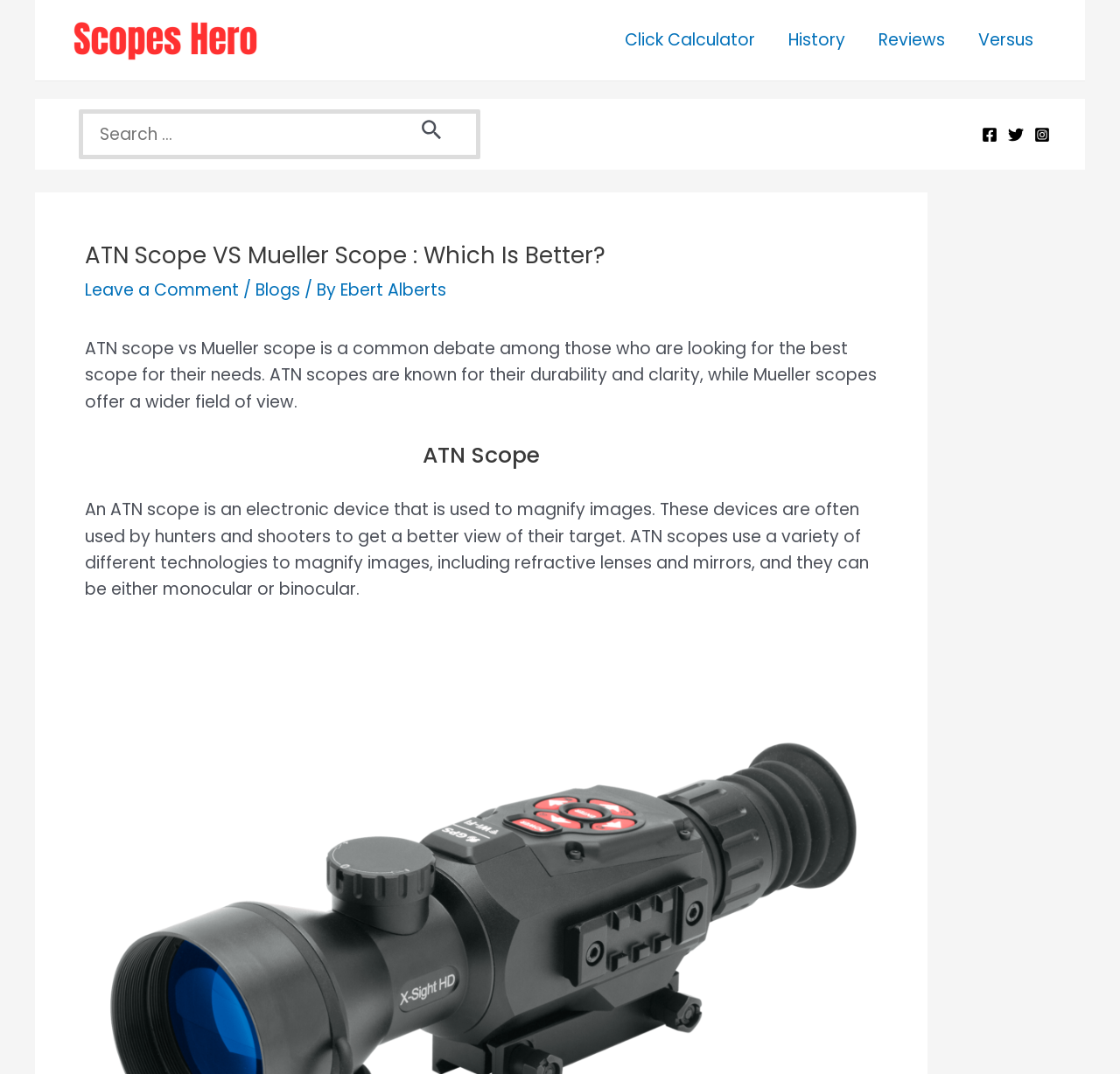Utilize the details in the image to give a detailed response to the question: What is the topic of comparison on this webpage?

The topic of comparison on this webpage is ATN Scope and Mueller Scope, which is evident from the heading 'ATN Scope VS Mueller Scope : Which Is Better?' and the subsequent descriptions of each scope.